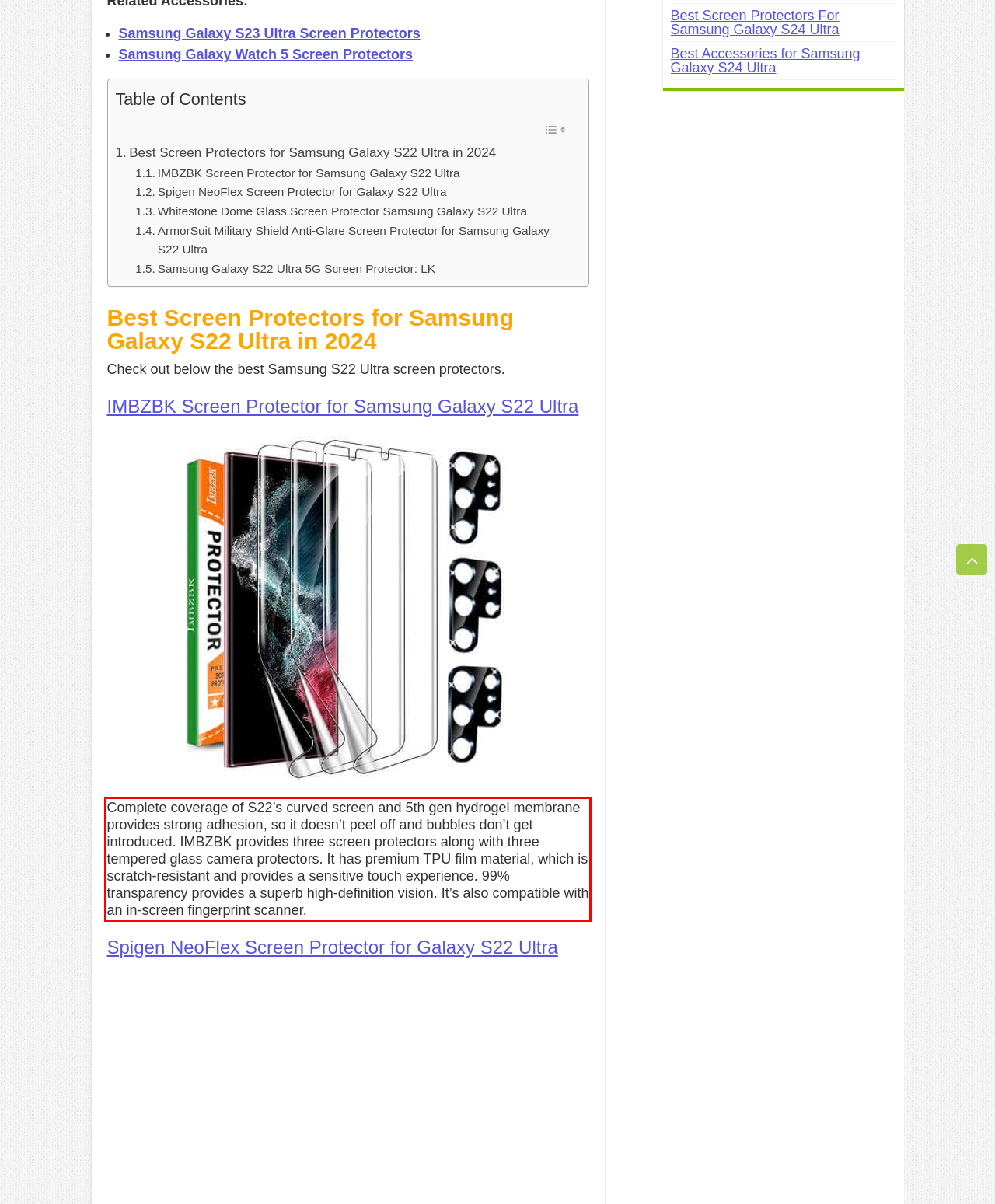You have a screenshot of a webpage where a UI element is enclosed in a red rectangle. Perform OCR to capture the text inside this red rectangle.

Complete coverage of S22’s curved screen and 5th gen hydrogel membrane provides strong adhesion, so it doesn’t peel off and bubbles don’t get introduced. IMBZBK provides three screen protectors along with three tempered glass camera protectors. It has premium TPU film material, which is scratch-resistant and provides a sensitive touch experience. 99% transparency provides a superb high-definition vision. It’s also compatible with an in-screen fingerprint scanner.